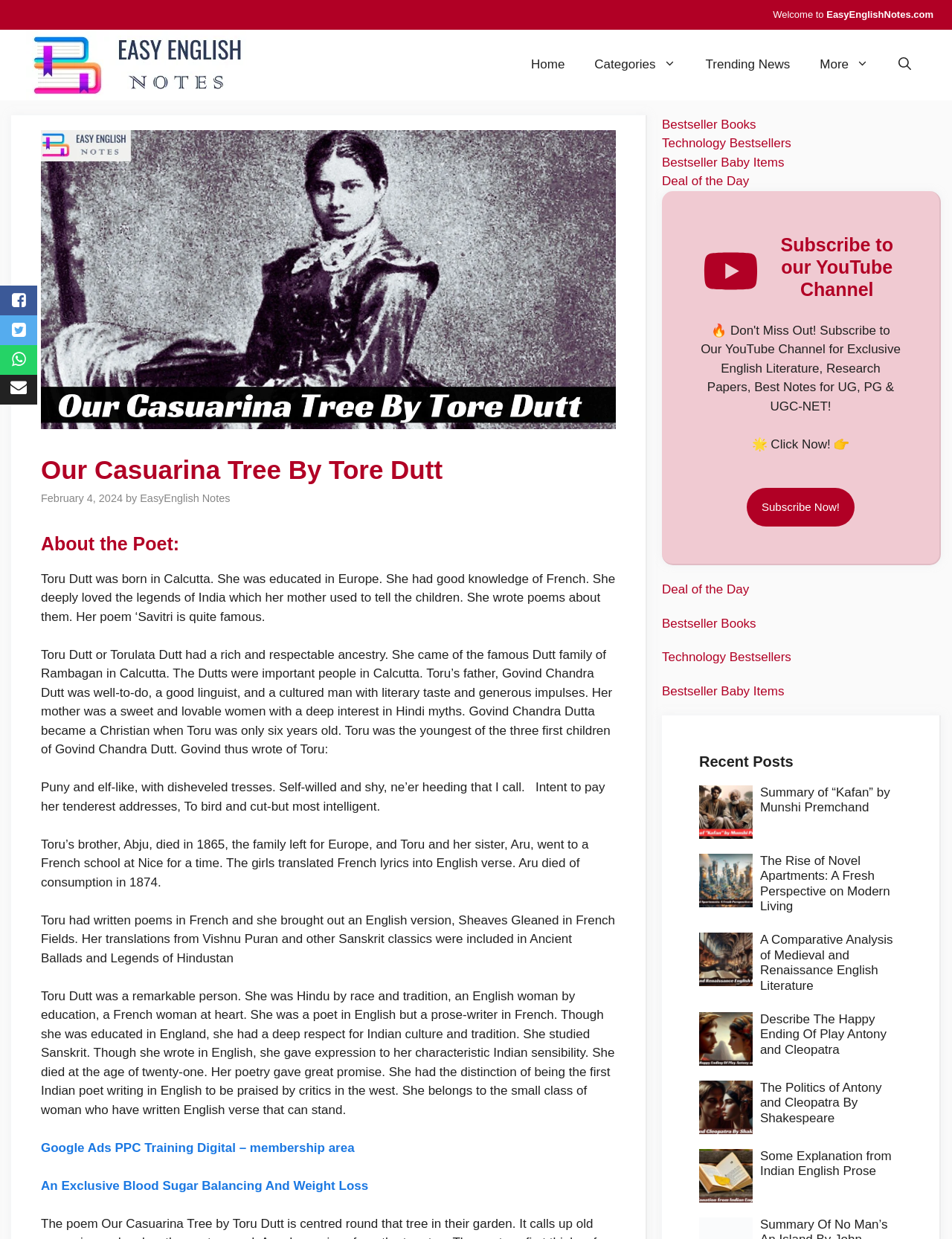Pinpoint the bounding box coordinates of the clickable area necessary to execute the following instruction: "Click on the 'Home' link". The coordinates should be given as four float numbers between 0 and 1, namely [left, top, right, bottom].

[0.542, 0.034, 0.609, 0.07]